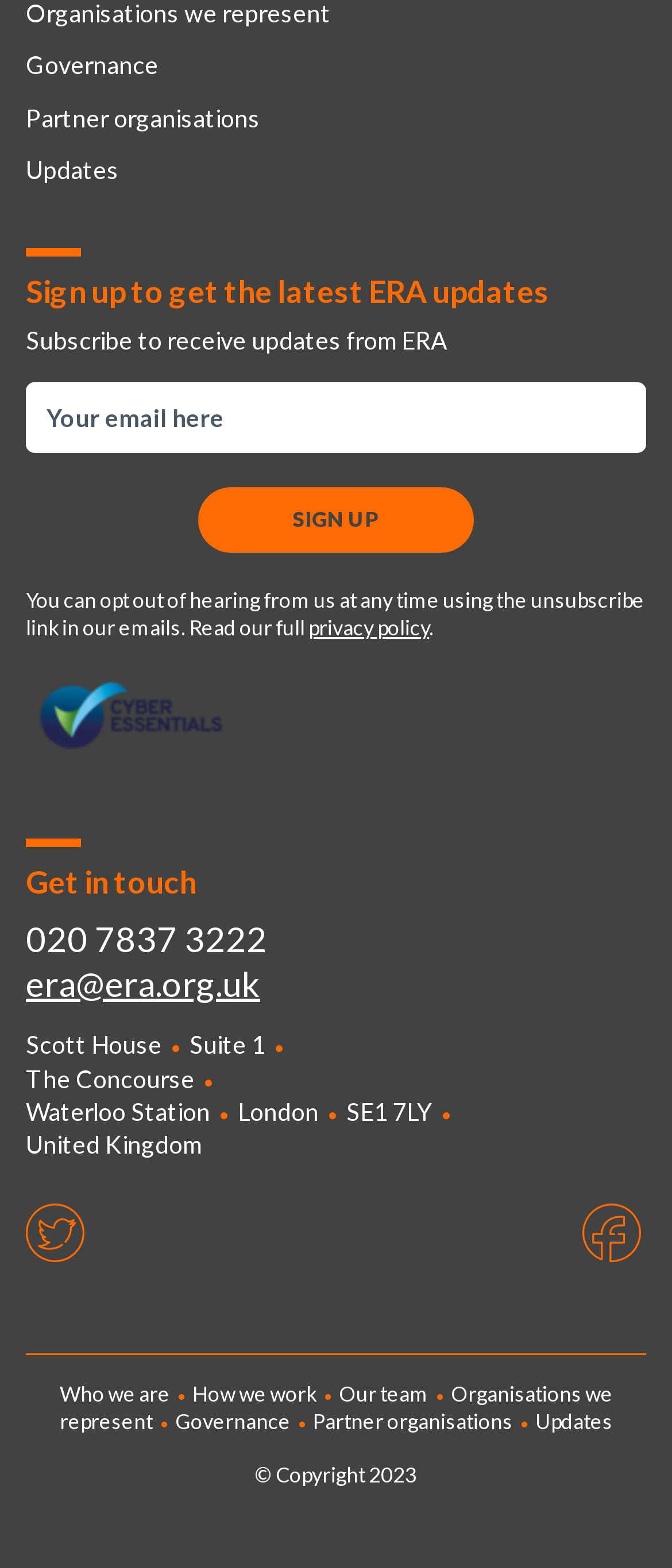How can users contact ERA?
Using the visual information, reply with a single word or short phrase.

By phone, email, or mail